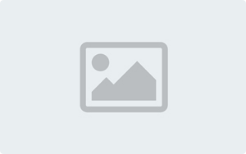Provide a brief response to the question below using one word or phrase:
What is the purpose of the essay examples?

Inspiration and guidance